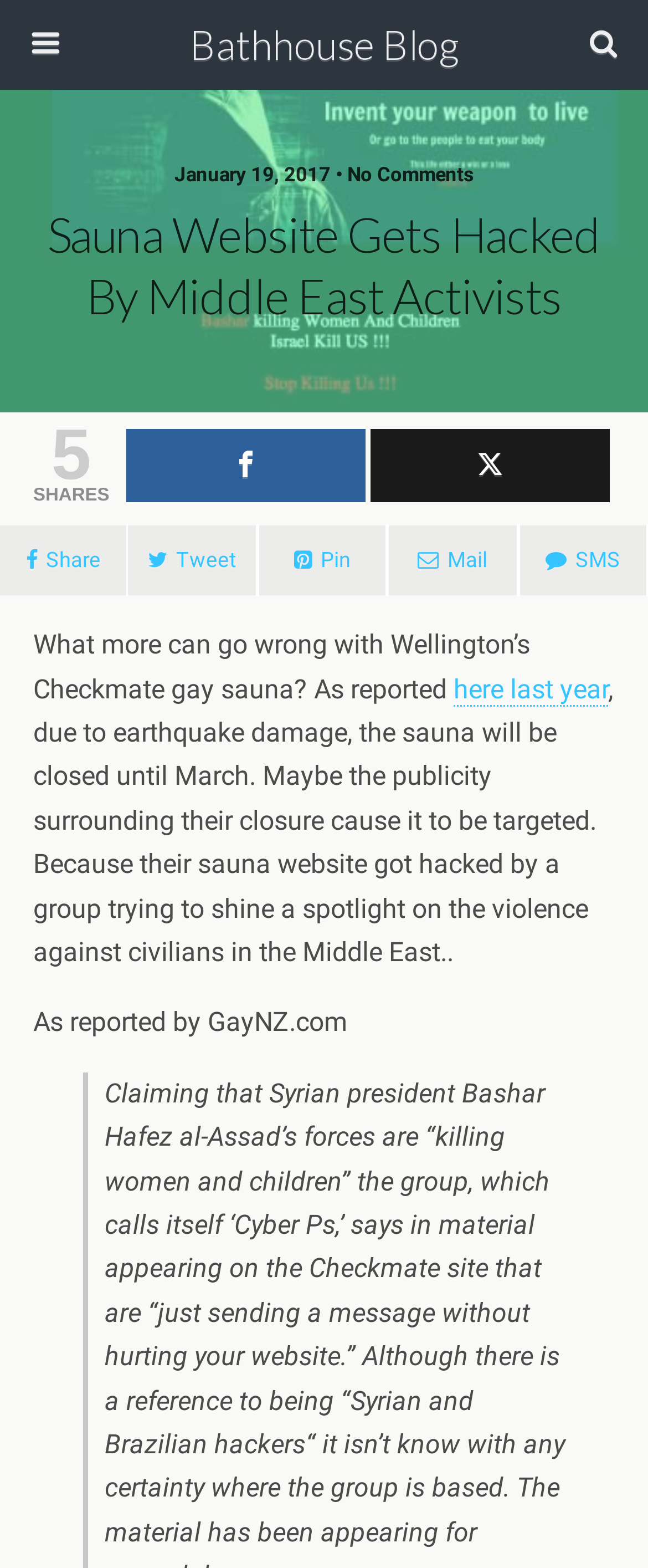Can you find and provide the title of the webpage?

Sauna Website Gets Hacked By Middle East Activists